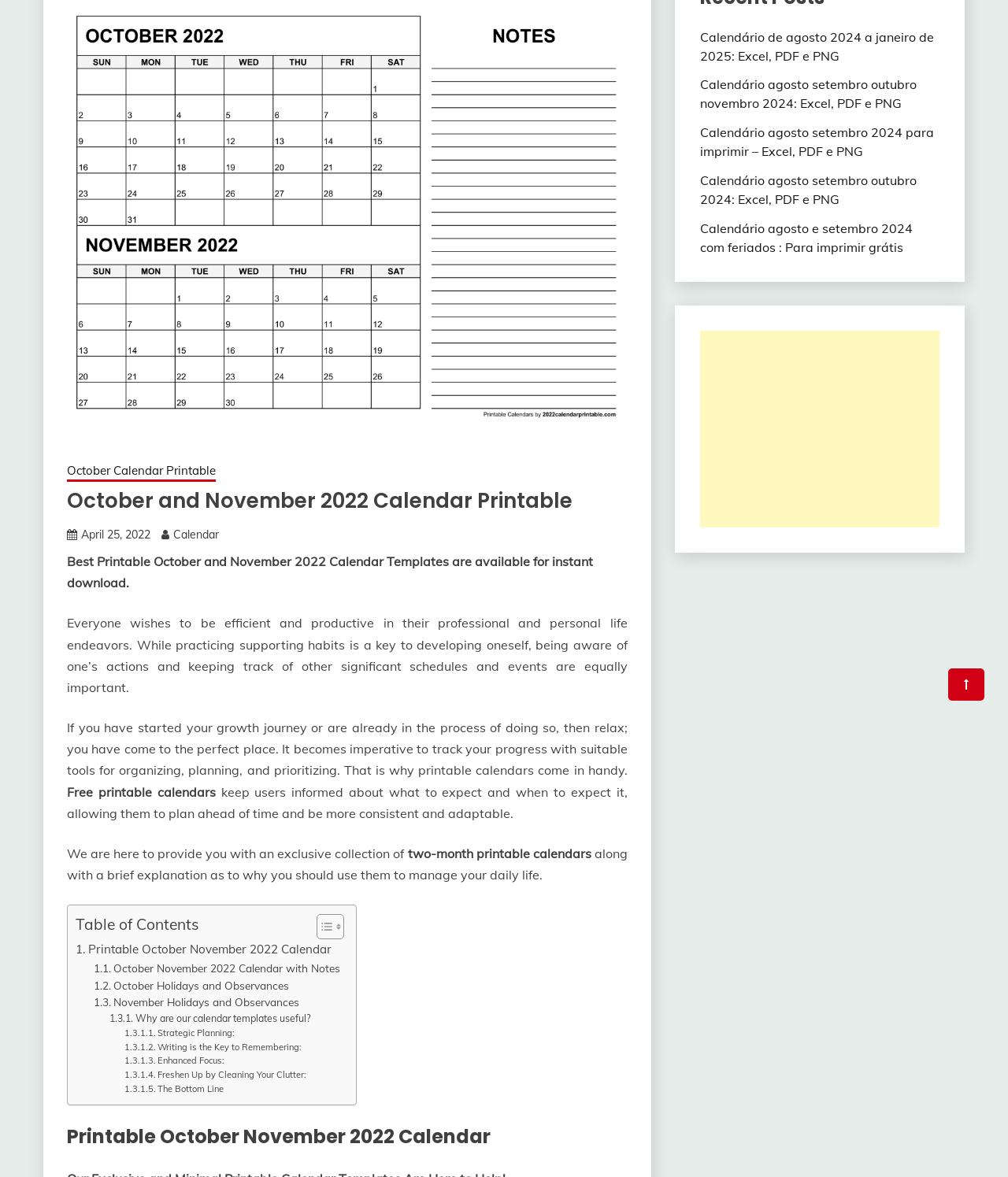Bounding box coordinates are given in the format (top-left x, top-left y, bottom-right x, bottom-right y). All values should be floating point numbers between 0 and 1. Provide the bounding box coordinate for the UI element described as: October Holidays and Observances

[0.093, 0.643, 0.286, 0.657]